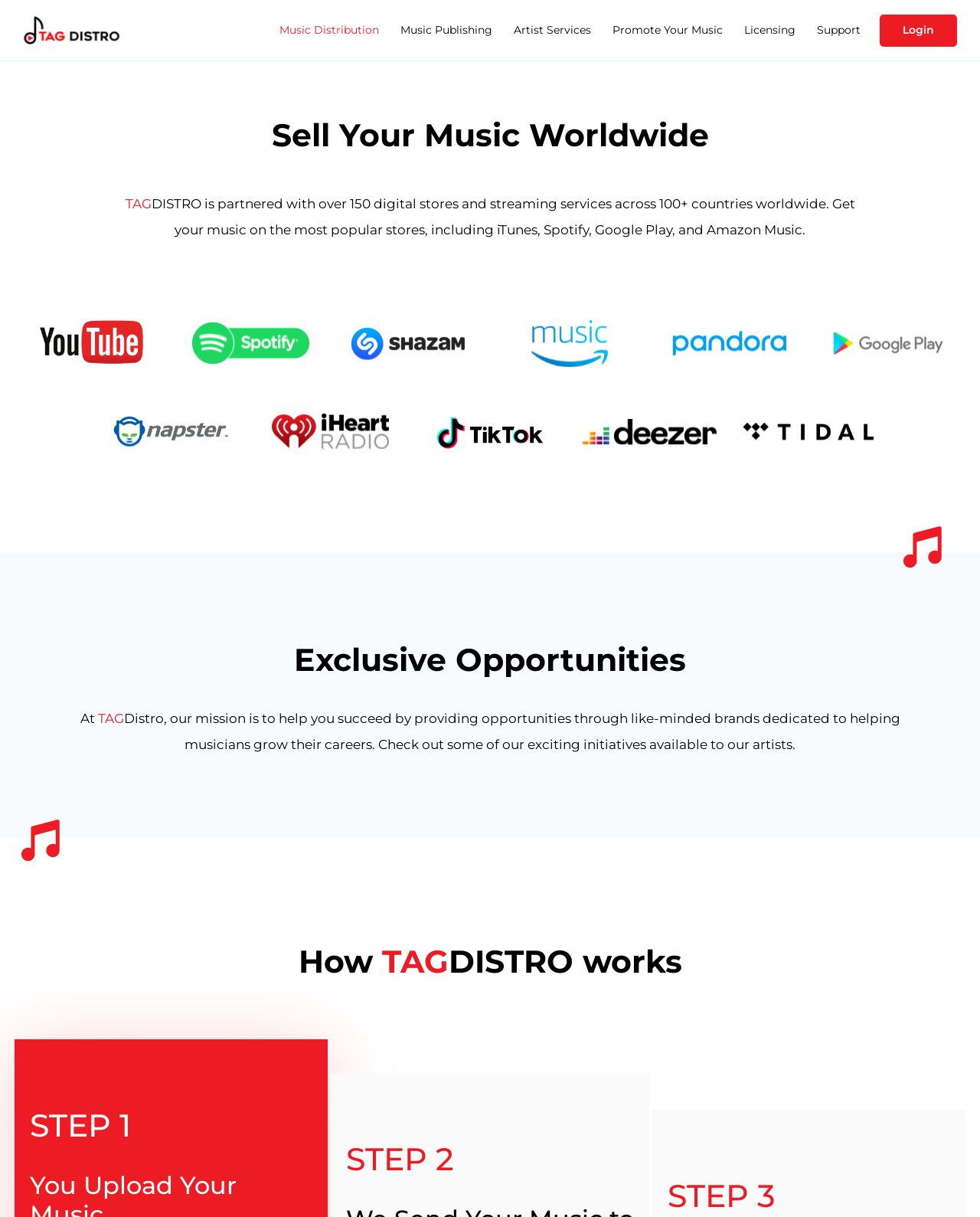What is the name of the company partnering with digital stores and streaming services?
Based on the visual information, provide a detailed and comprehensive answer.

The webpage mentions that 'TAG Distro is partnered with over 150 digital stores and streaming services across 100+ countries worldwide', indicating that TAG is the company behind the music distribution platform.